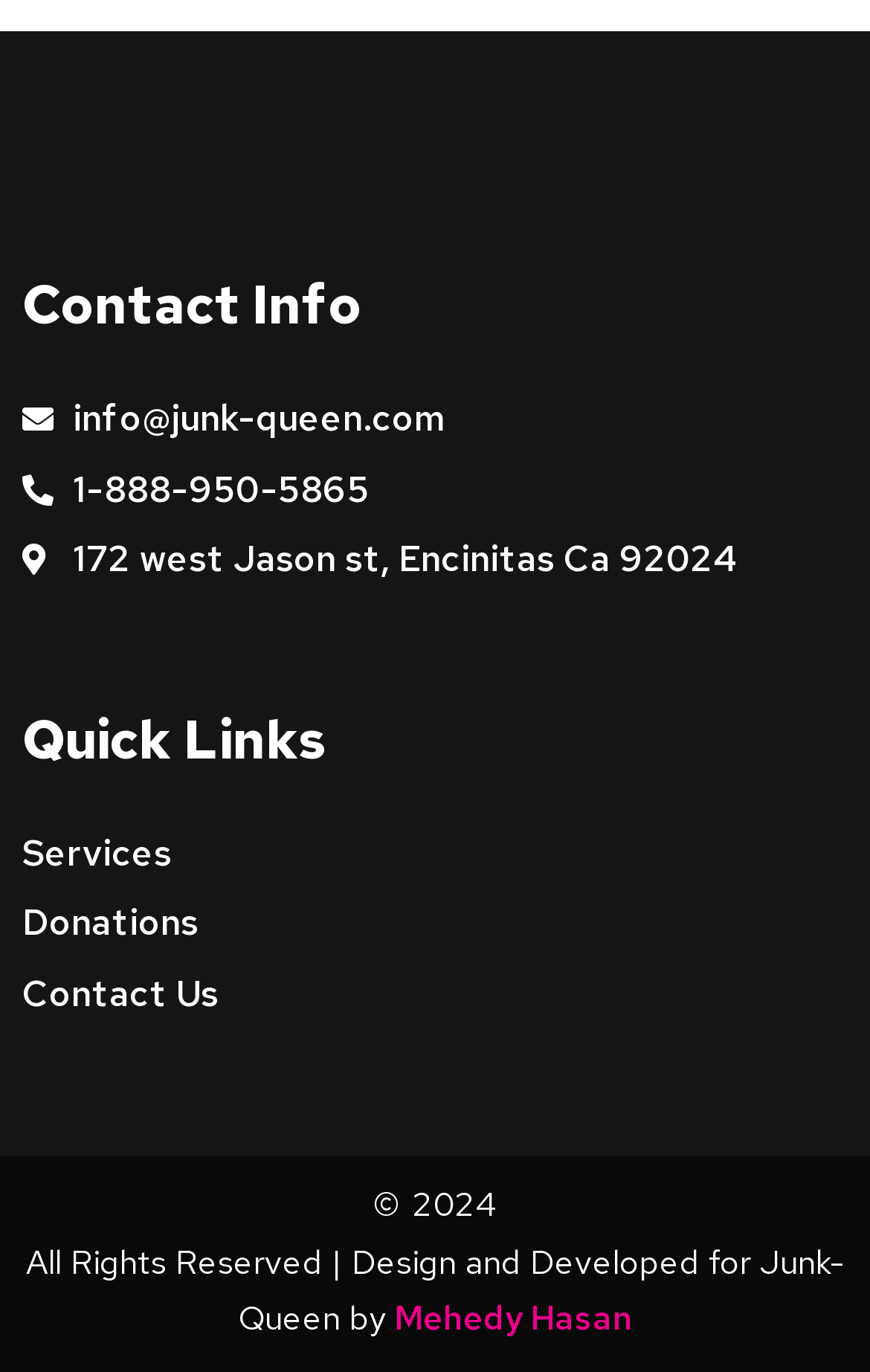What is the phone number for contact?
Identify the answer in the screenshot and reply with a single word or phrase.

1-888-950-5865